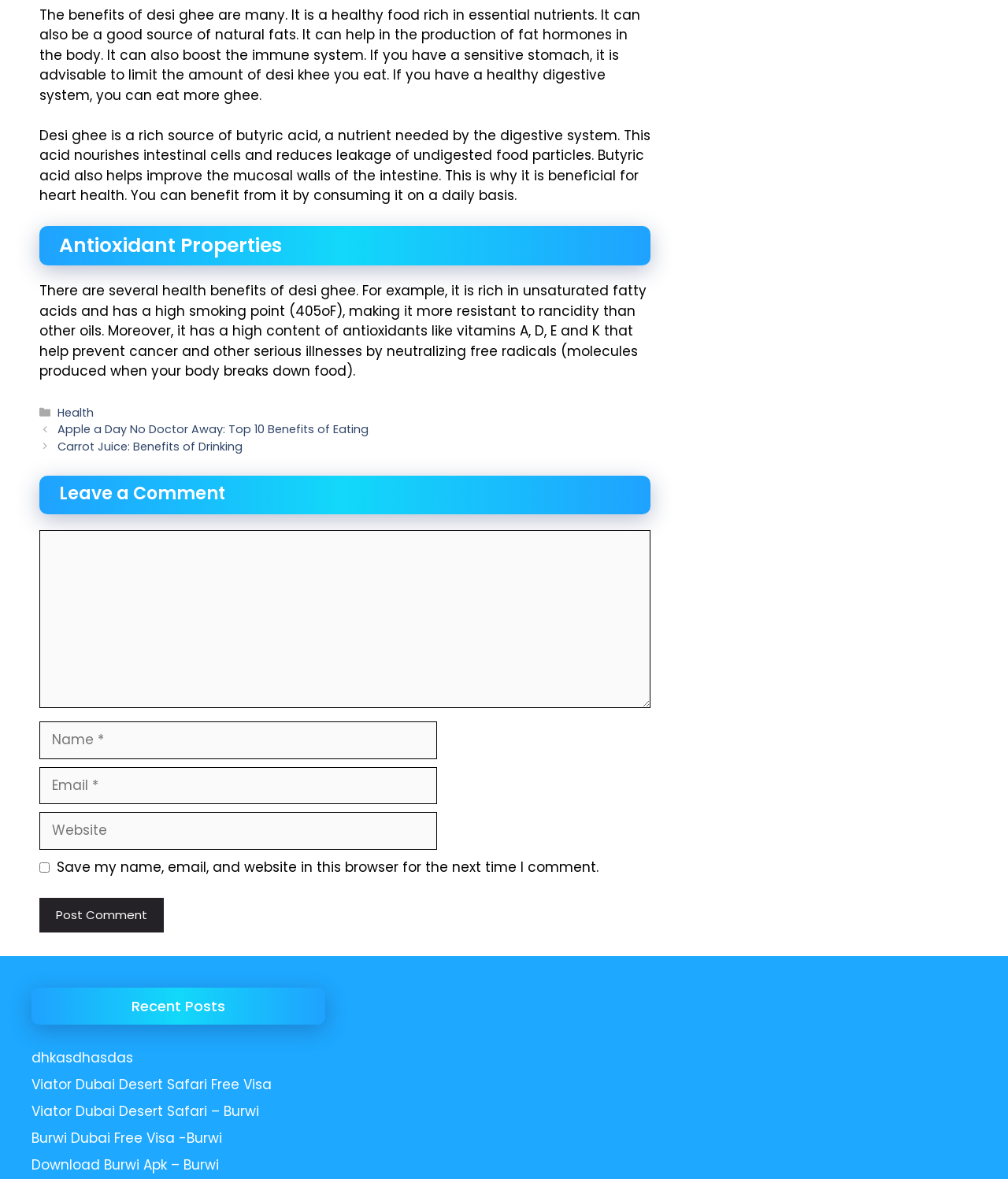Determine the coordinates of the bounding box that should be clicked to complete the instruction: "Click the 'Recent Posts' link". The coordinates should be represented by four float numbers between 0 and 1: [left, top, right, bottom].

[0.031, 0.838, 0.323, 0.869]